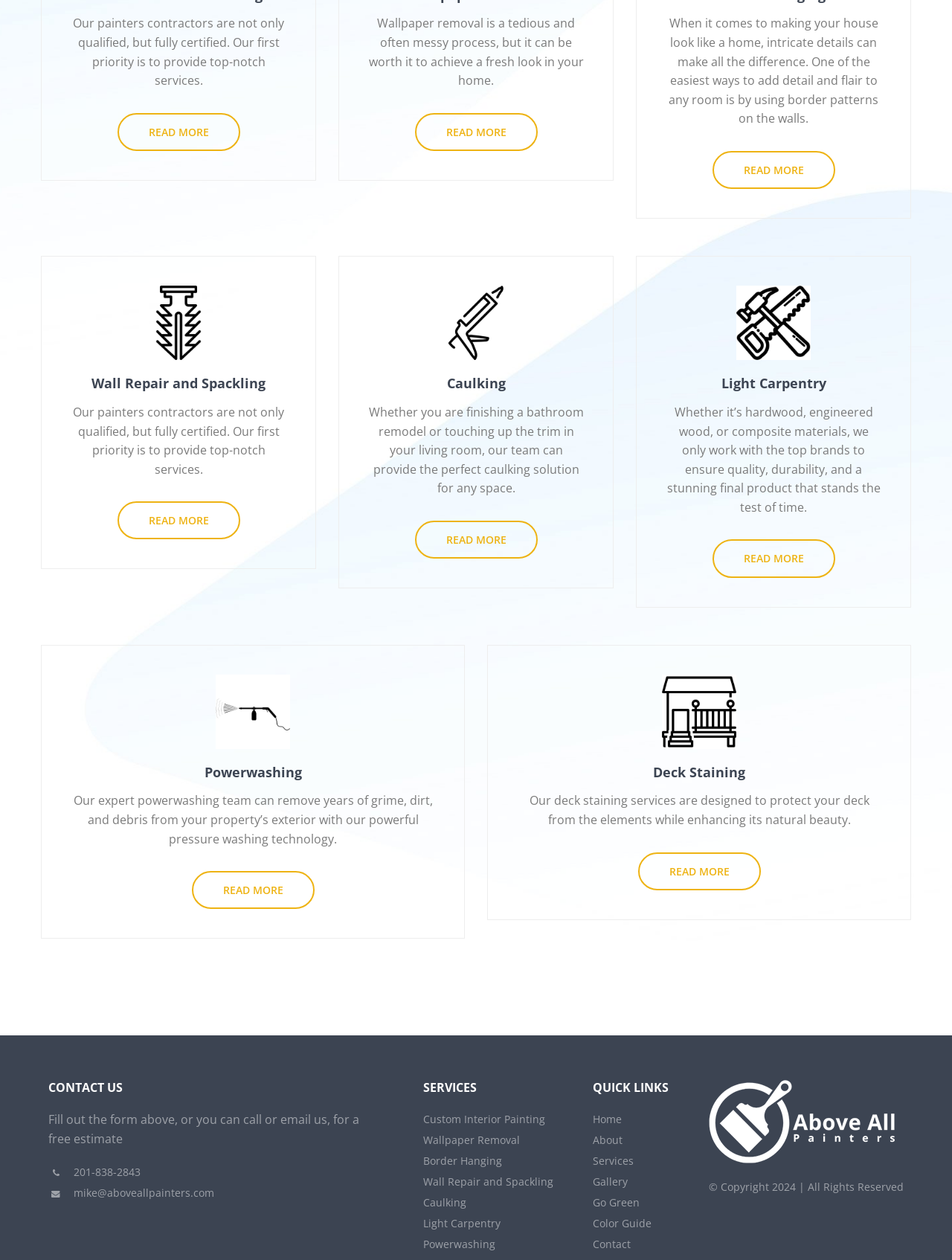How can I contact the company?
Please answer the question as detailed as possible based on the image.

The webpage provides multiple ways to contact the company, including filling out a form, calling 201-838-2843, or emailing mike@aboveallpainters.com, as mentioned in the 'CONTACT US' section.